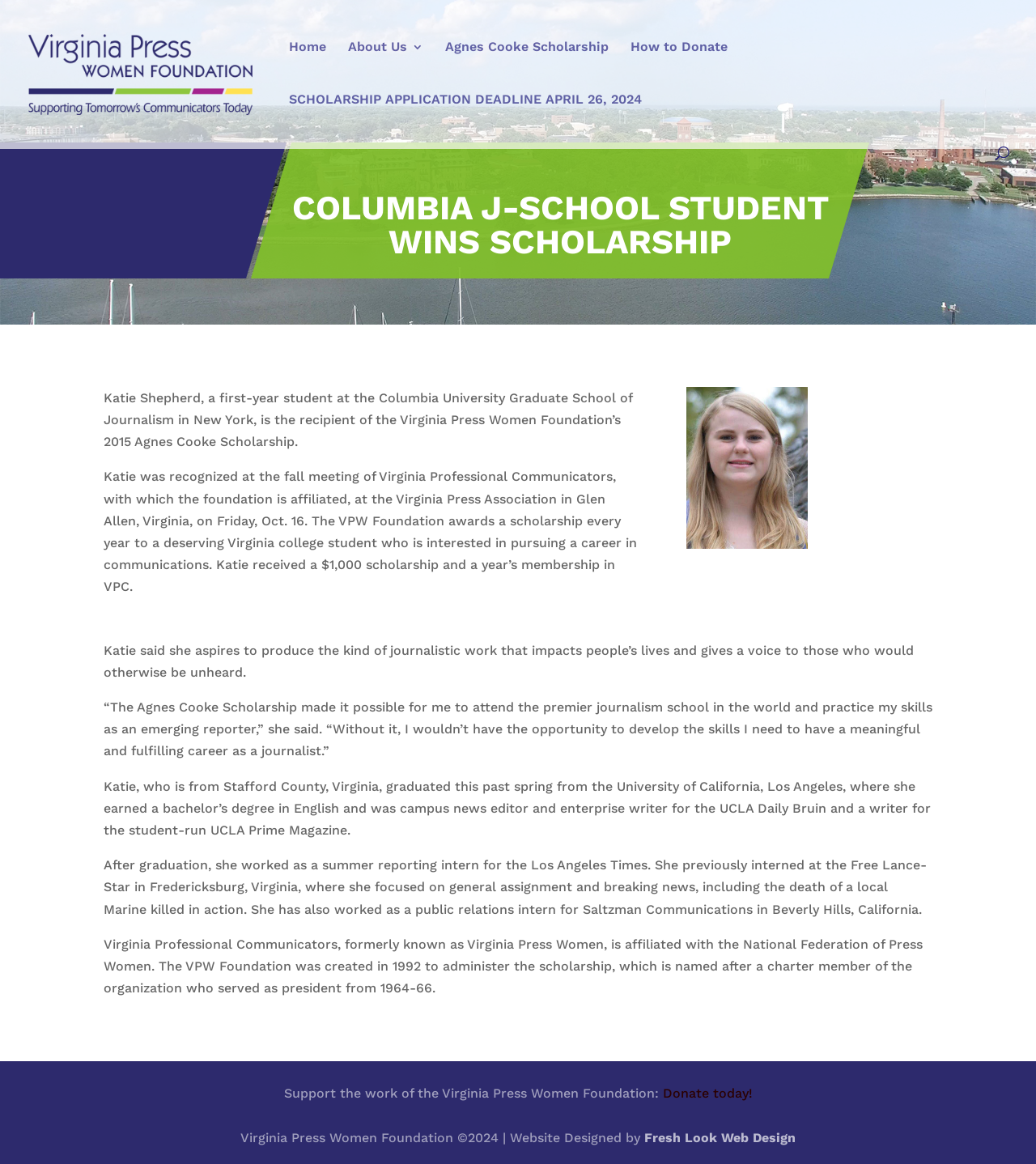Specify the bounding box coordinates of the region I need to click to perform the following instruction: "Learn more about DataZone". The coordinates must be four float numbers in the range of 0 to 1, i.e., [left, top, right, bottom].

None